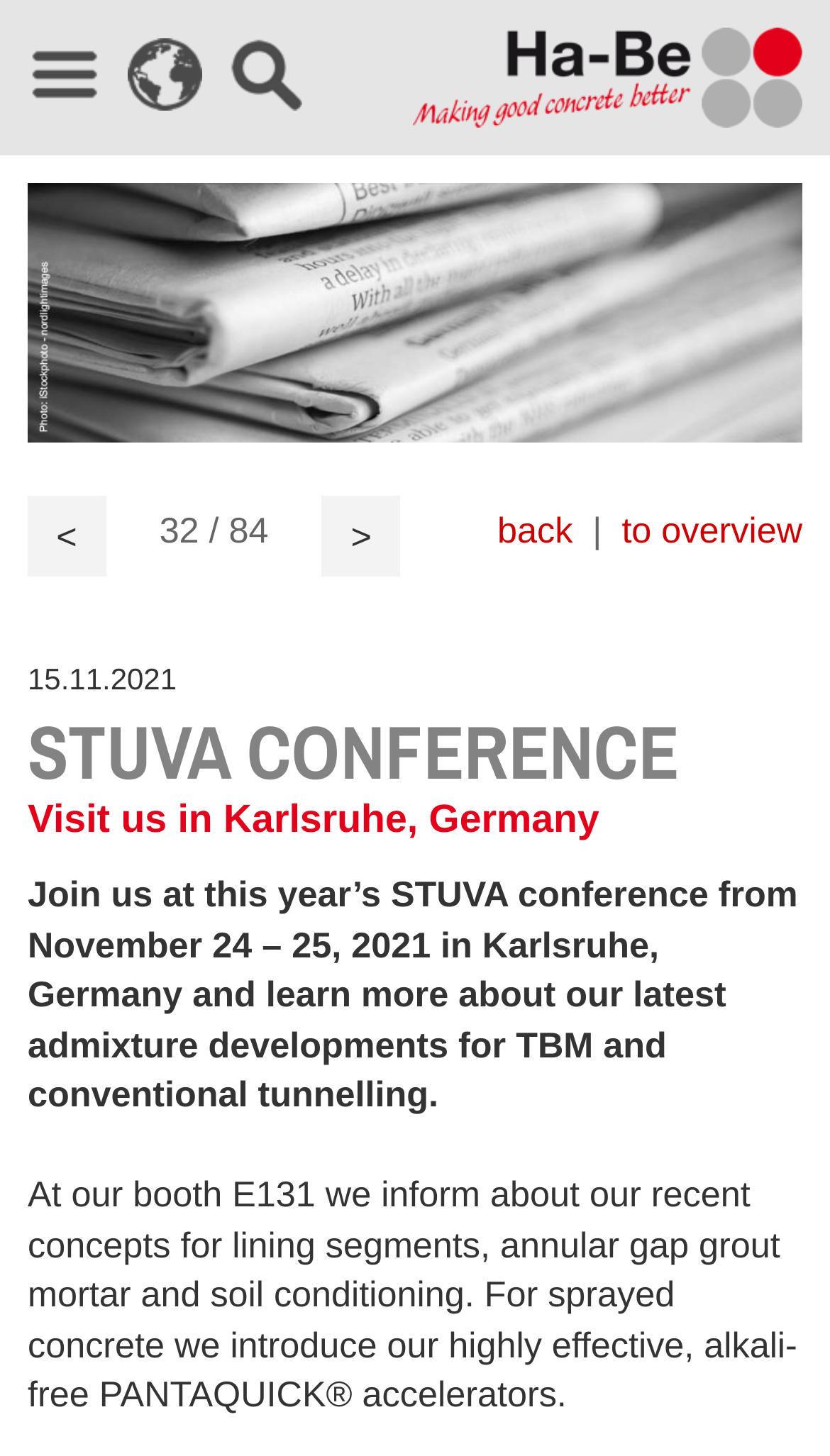What is the location of the STUVA conference?
Please provide a single word or phrase as the answer based on the screenshot.

Karlsruhe, Germany